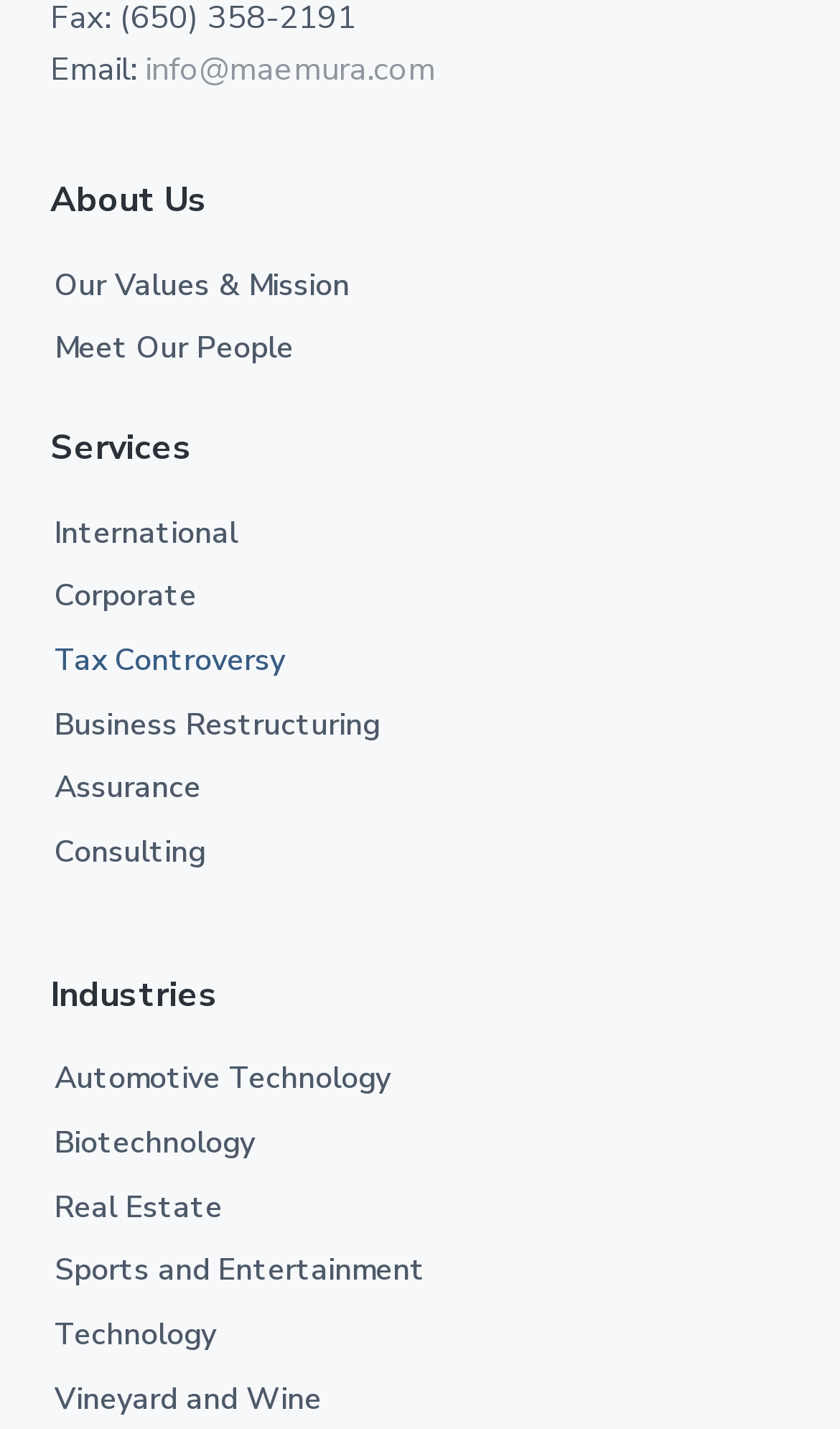Specify the bounding box coordinates of the area to click in order to execute this command: 'Discover Automotive Technology industry'. The coordinates should consist of four float numbers ranging from 0 to 1, and should be formatted as [left, top, right, bottom].

[0.065, 0.739, 0.465, 0.773]